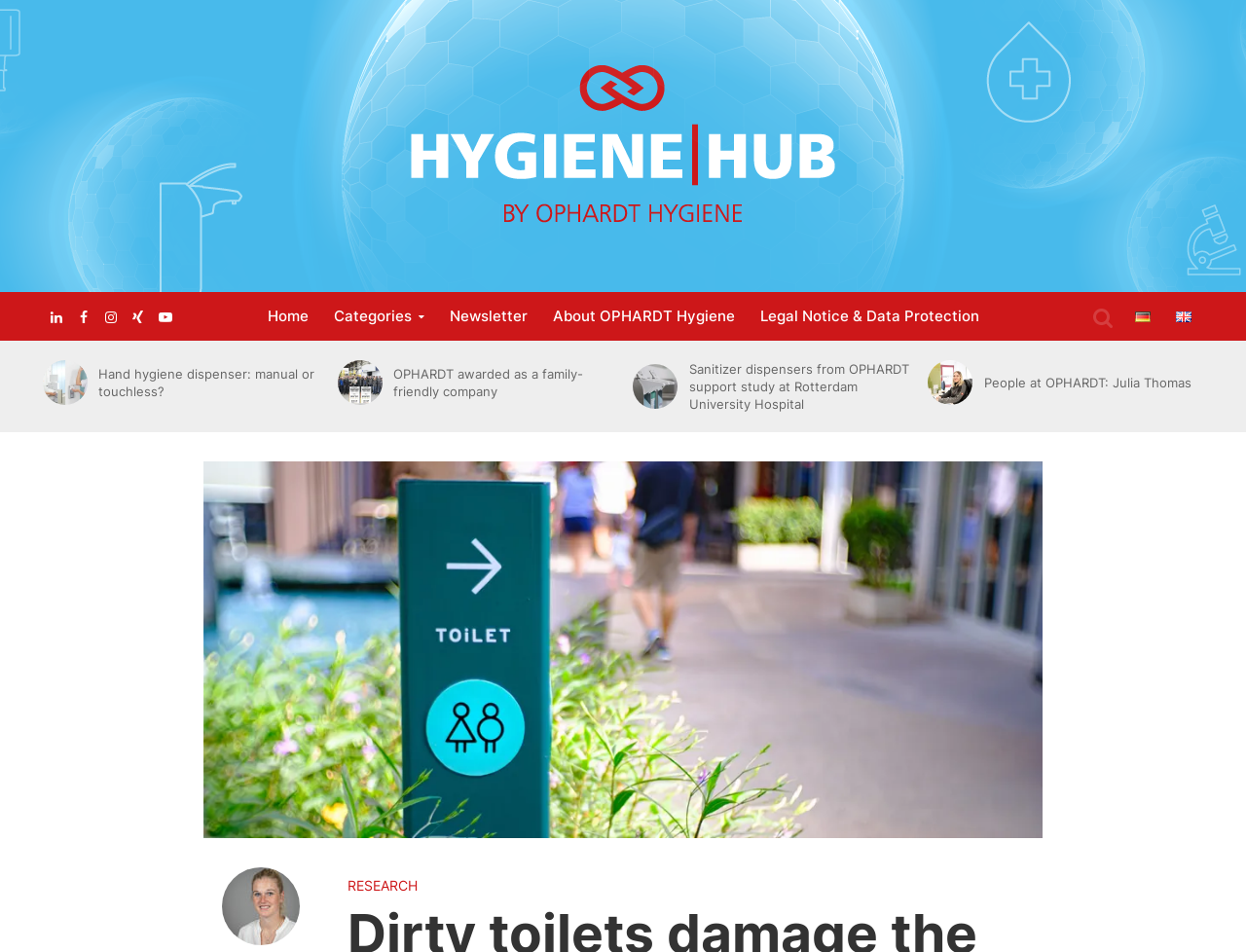Could you specify the bounding box coordinates for the clickable section to complete the following instruction: "Switch to English language"?

[0.933, 0.307, 0.966, 0.358]